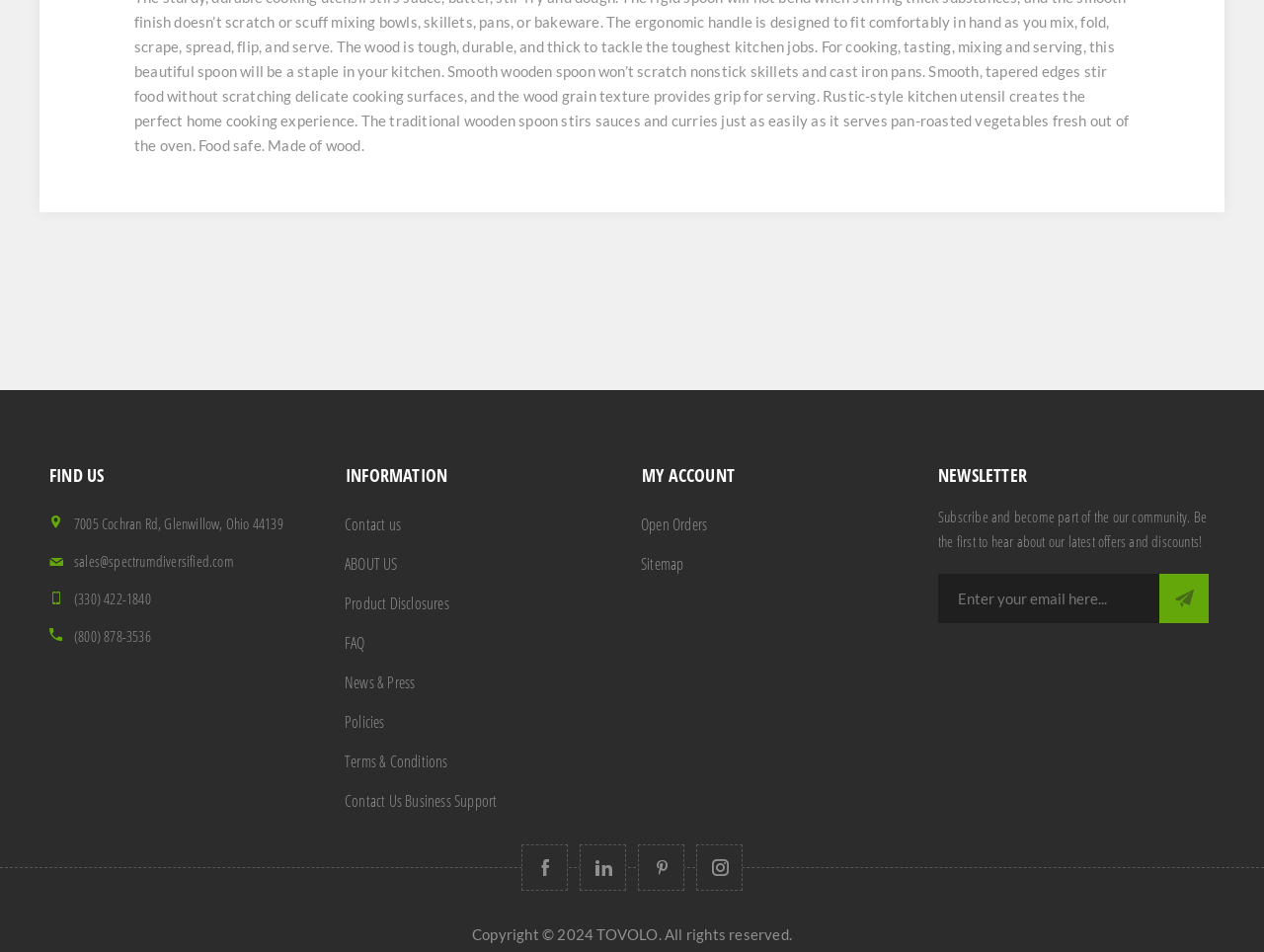Identify the bounding box coordinates of the part that should be clicked to carry out this instruction: "Subscribe to the newsletter".

[0.917, 0.603, 0.956, 0.655]